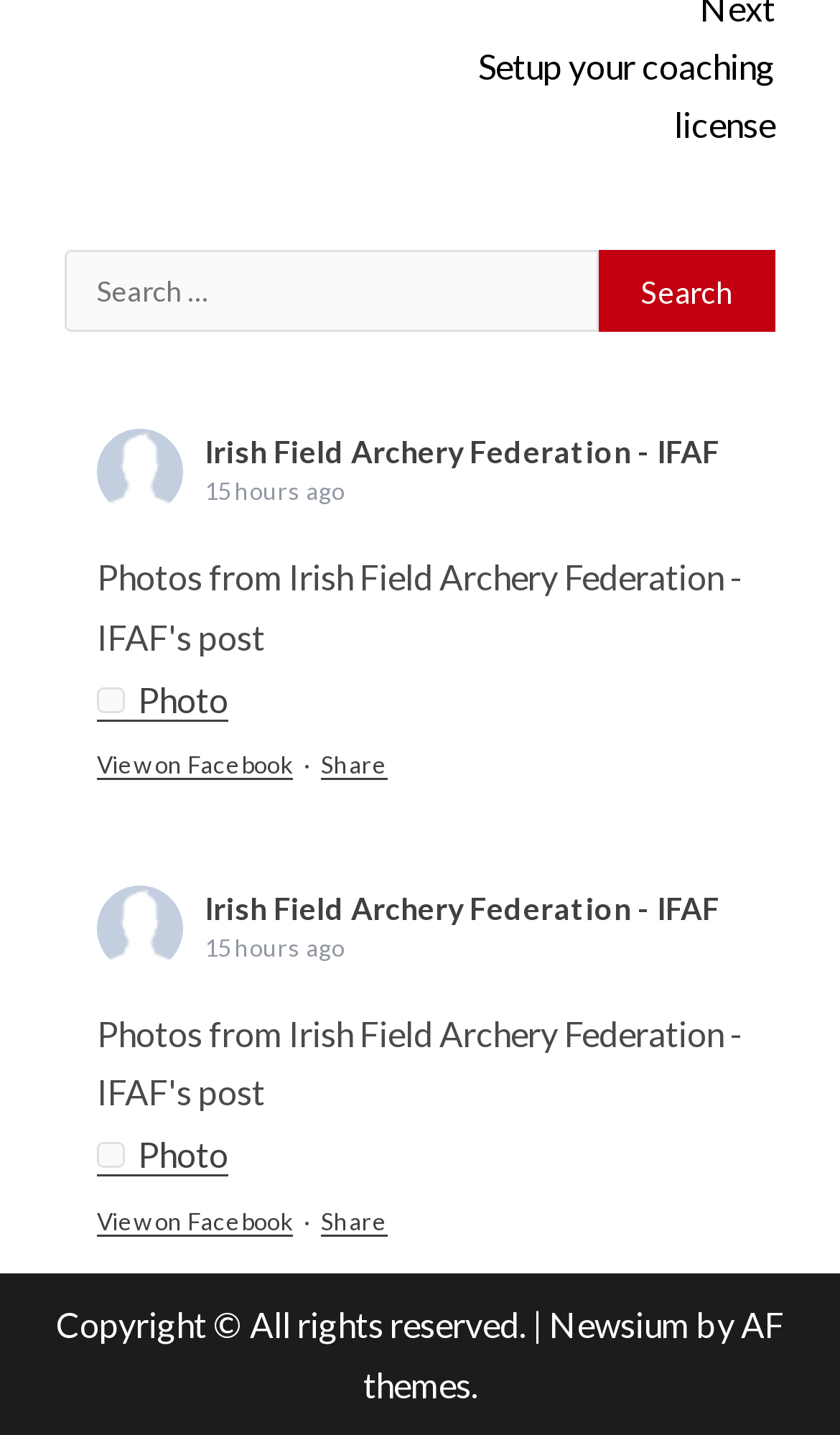Please provide a brief answer to the following inquiry using a single word or phrase:
How many posts are there on the webpage?

2